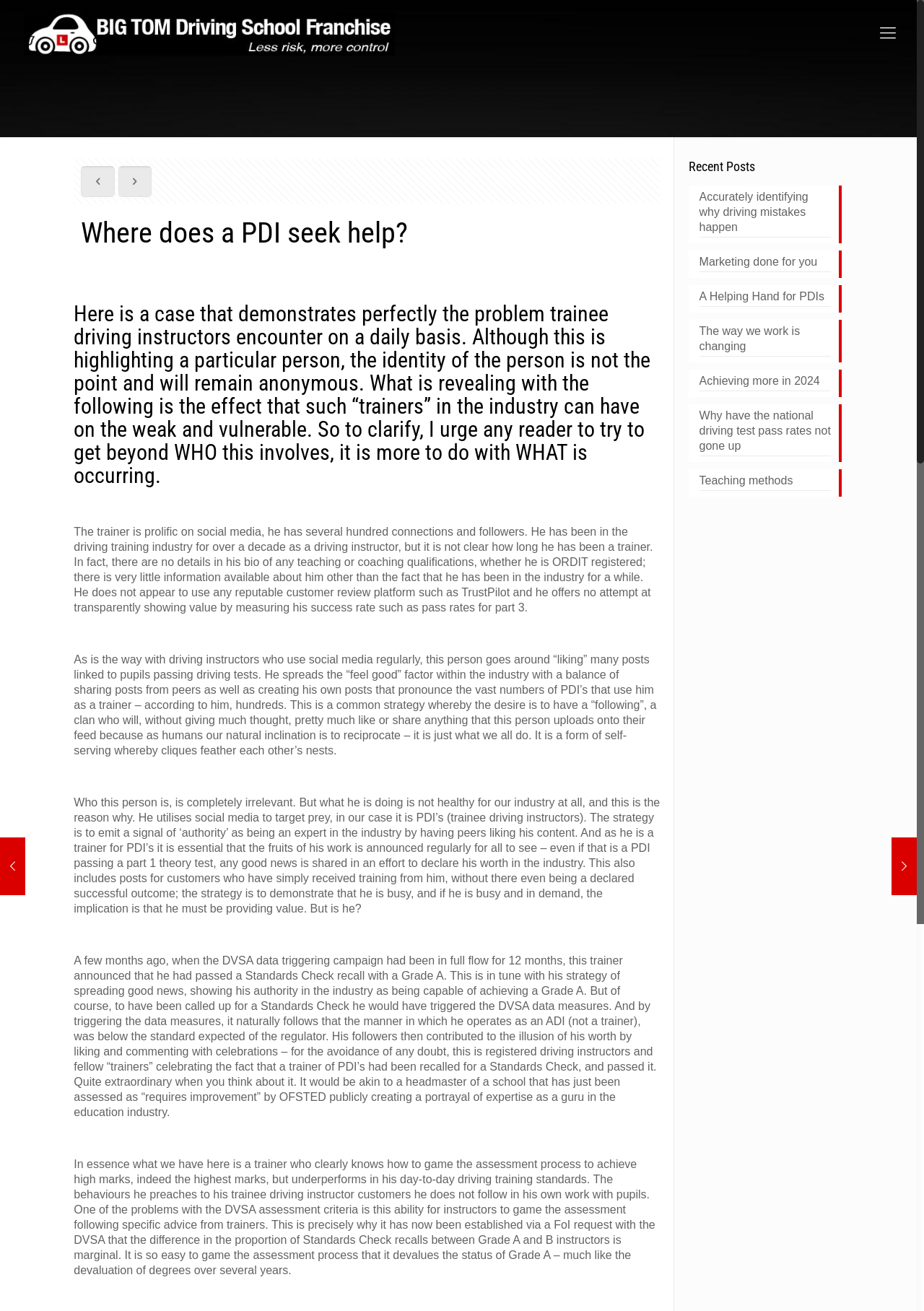What is the tone of the article?
Please look at the screenshot and answer in one word or a short phrase.

Critical